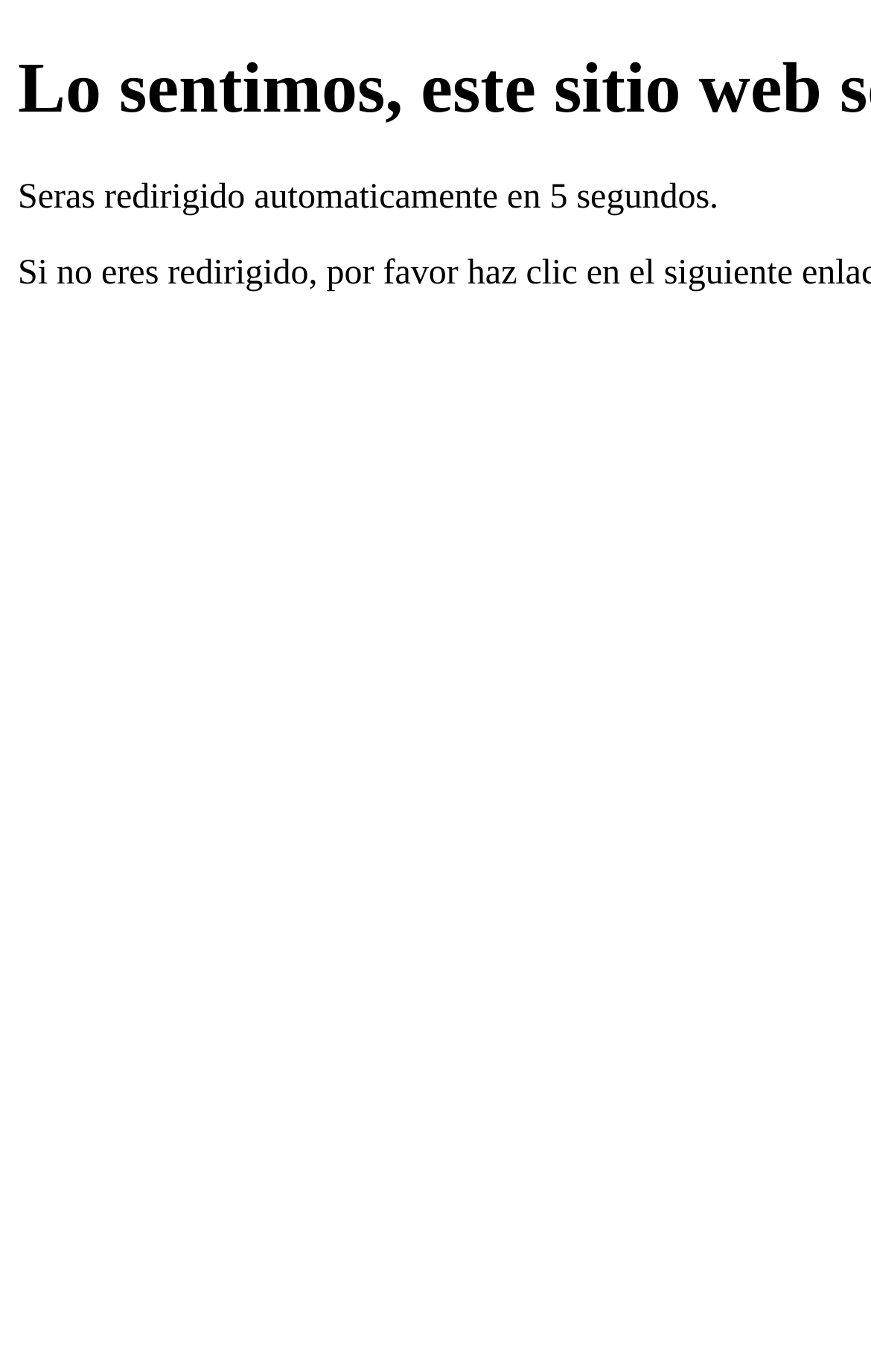Please determine the heading text of this webpage.

Lo sentimos, este sitio web se encuentra en mantenimiento.